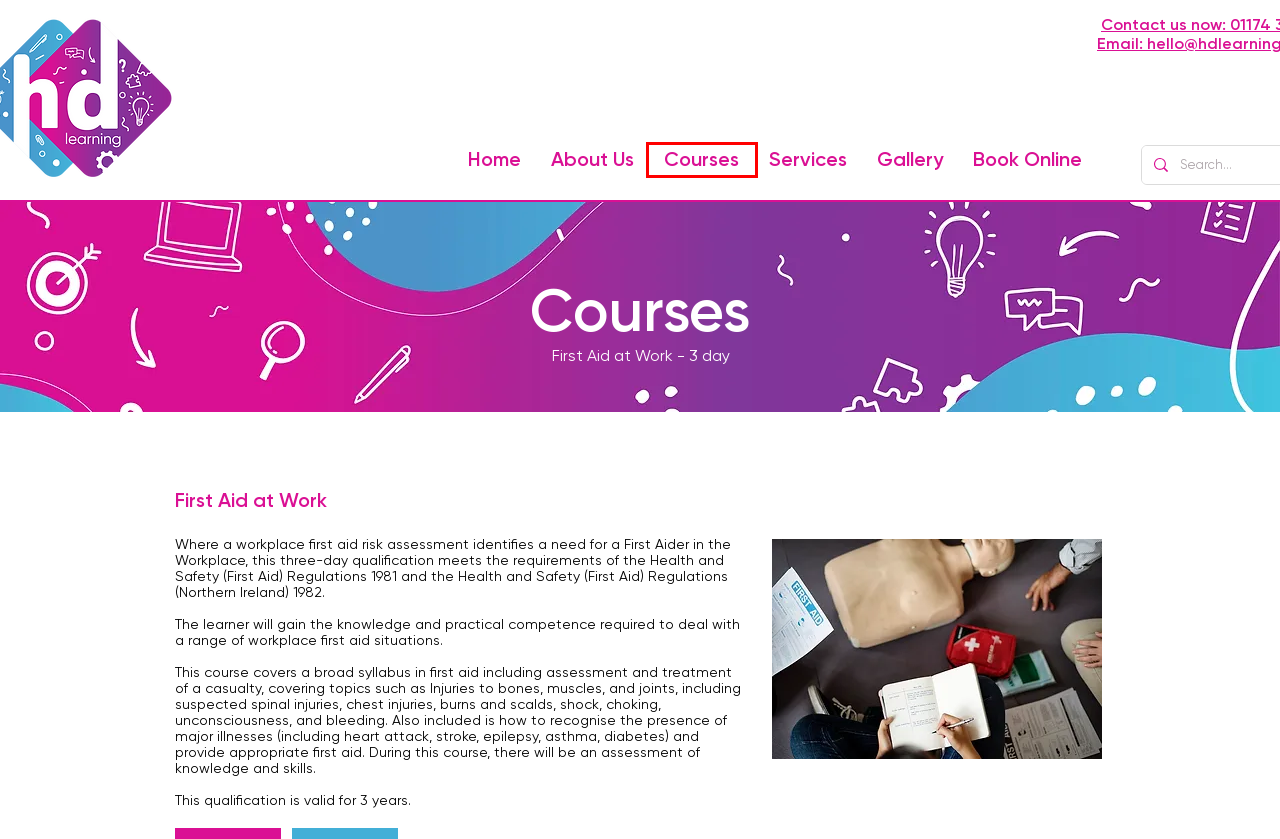You have a screenshot of a webpage with an element surrounded by a red bounding box. Choose the webpage description that best describes the new page after clicking the element inside the red bounding box. Here are the candidates:
A. Careers | HD Learning
B. Courses | HD Learning
C. Book Online | HD Learning
D. Gallery | HD Learning
E. Services  | HD Learning
F. News | HD Learning
G. Mental Health First Aid Training | HD Learning LTD | Bristol
H. About Us | HD Learning

B